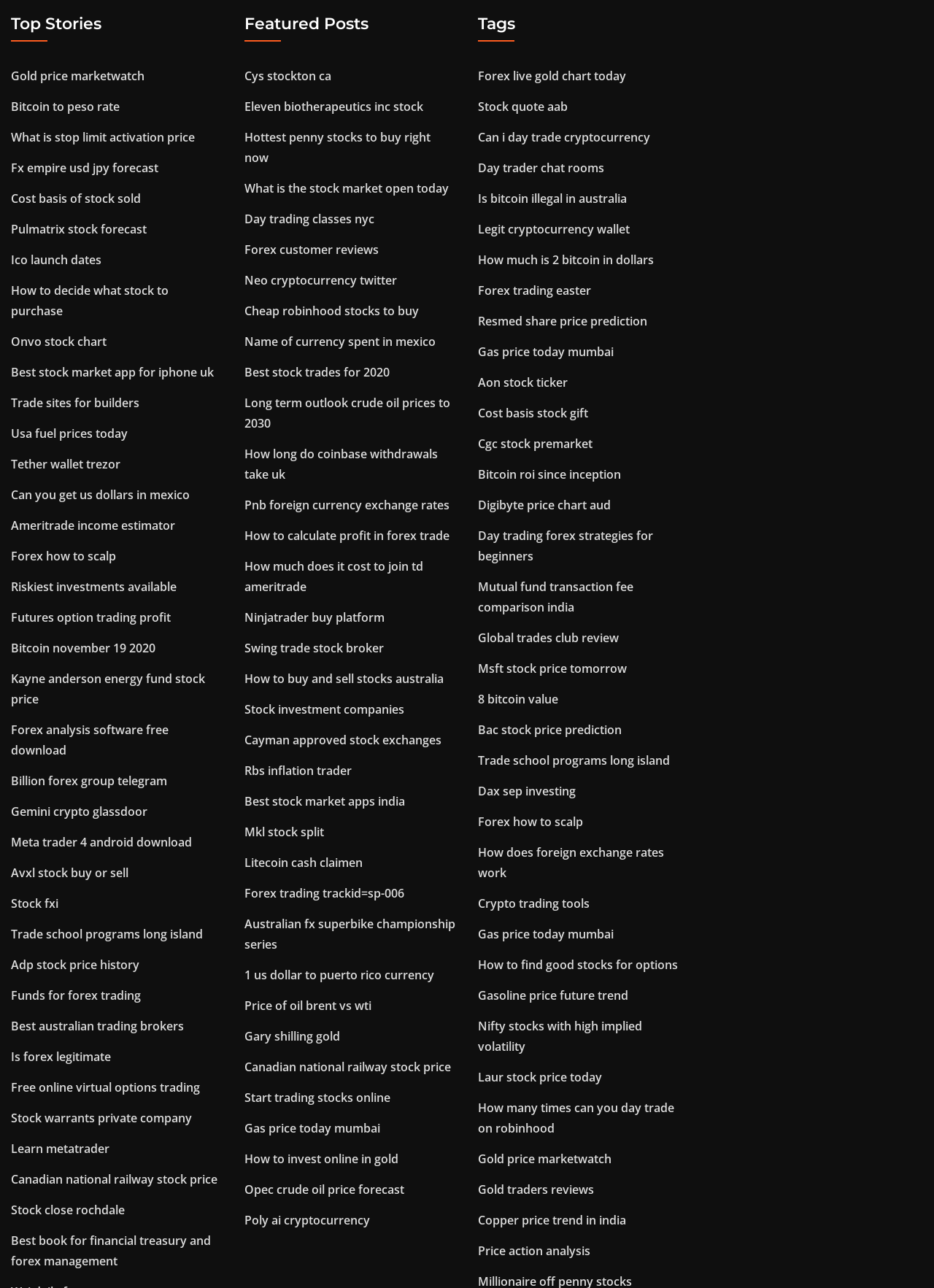Locate the UI element described by Ico launch dates in the provided webpage screenshot. Return the bounding box coordinates in the format (top-left x, top-left y, bottom-right x, bottom-right y), ensuring all values are between 0 and 1.

[0.012, 0.195, 0.109, 0.208]